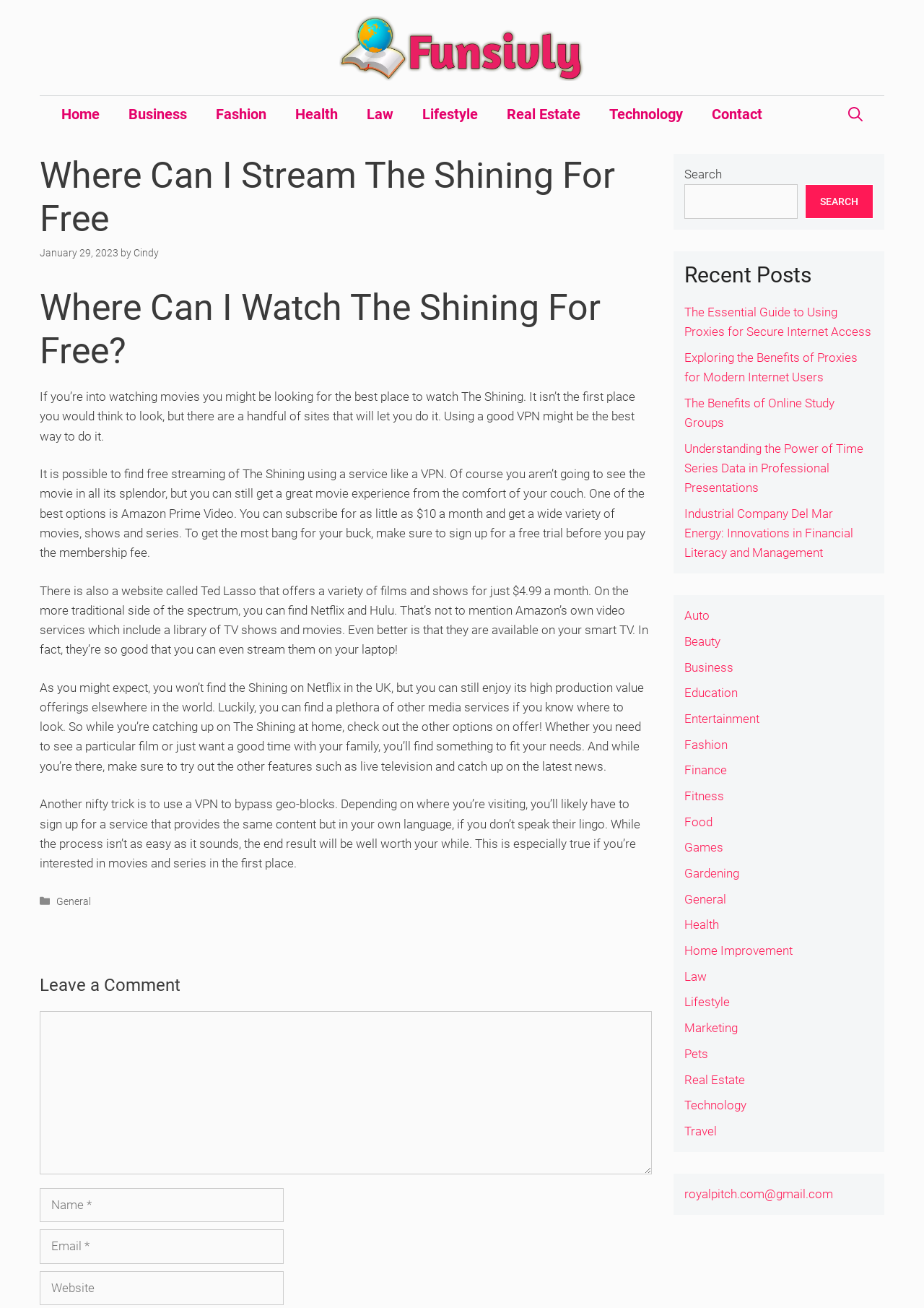Specify the bounding box coordinates of the region I need to click to perform the following instruction: "Click on the 'The Essential Guide to Using Proxies for Secure Internet Access' link". The coordinates must be four float numbers in the range of 0 to 1, i.e., [left, top, right, bottom].

[0.74, 0.233, 0.943, 0.259]